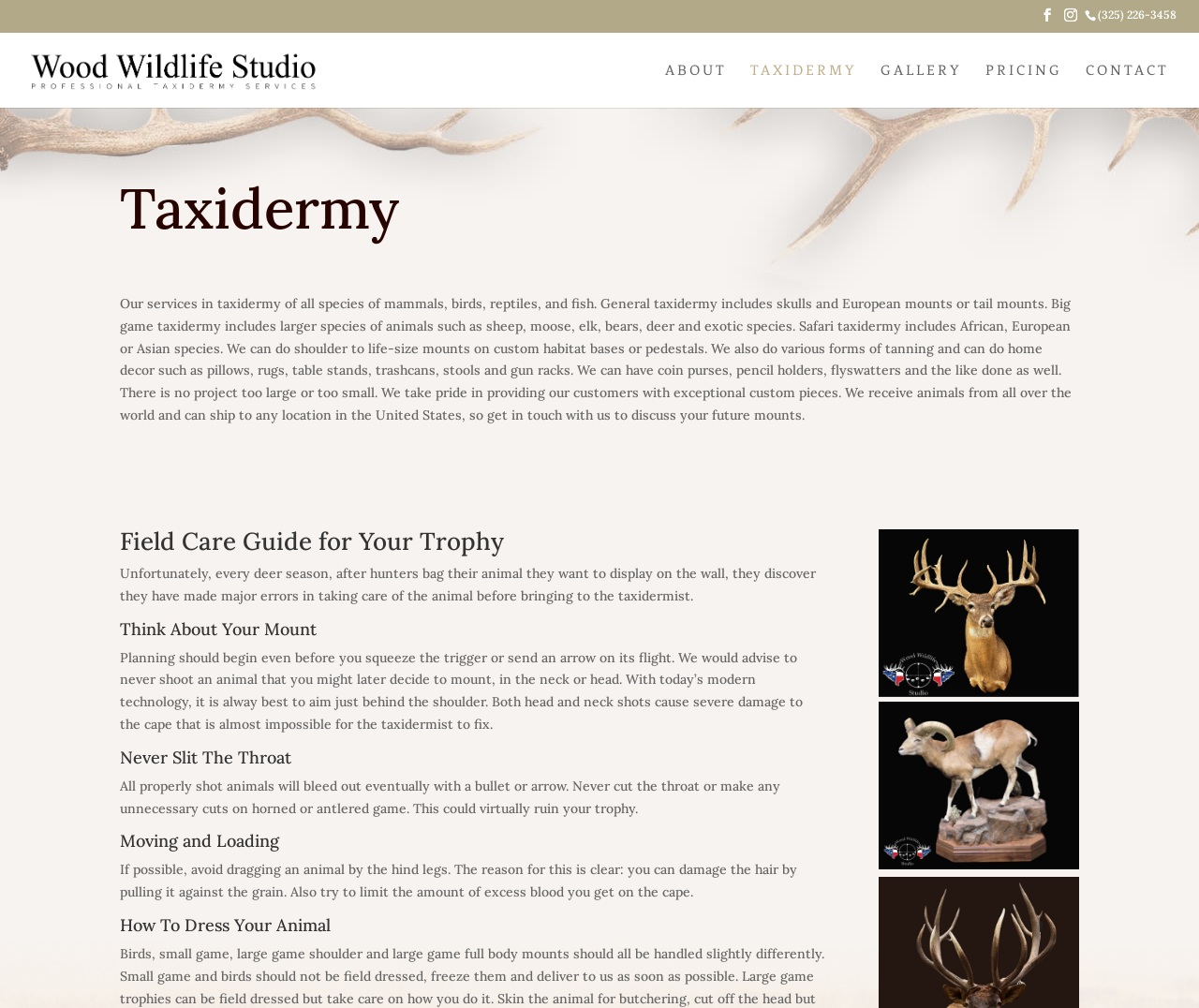What is the recommended way to take care of an animal before bringing it to a taxidermist?
Refer to the image and offer an in-depth and detailed answer to the question.

I found this information by reading the heading 'Never Slit The Throat' and the corresponding static text element with the bounding box coordinates [0.1, 0.771, 0.651, 0.81], which advises against slitting the throat or making unnecessary cuts on horned or antlered game.